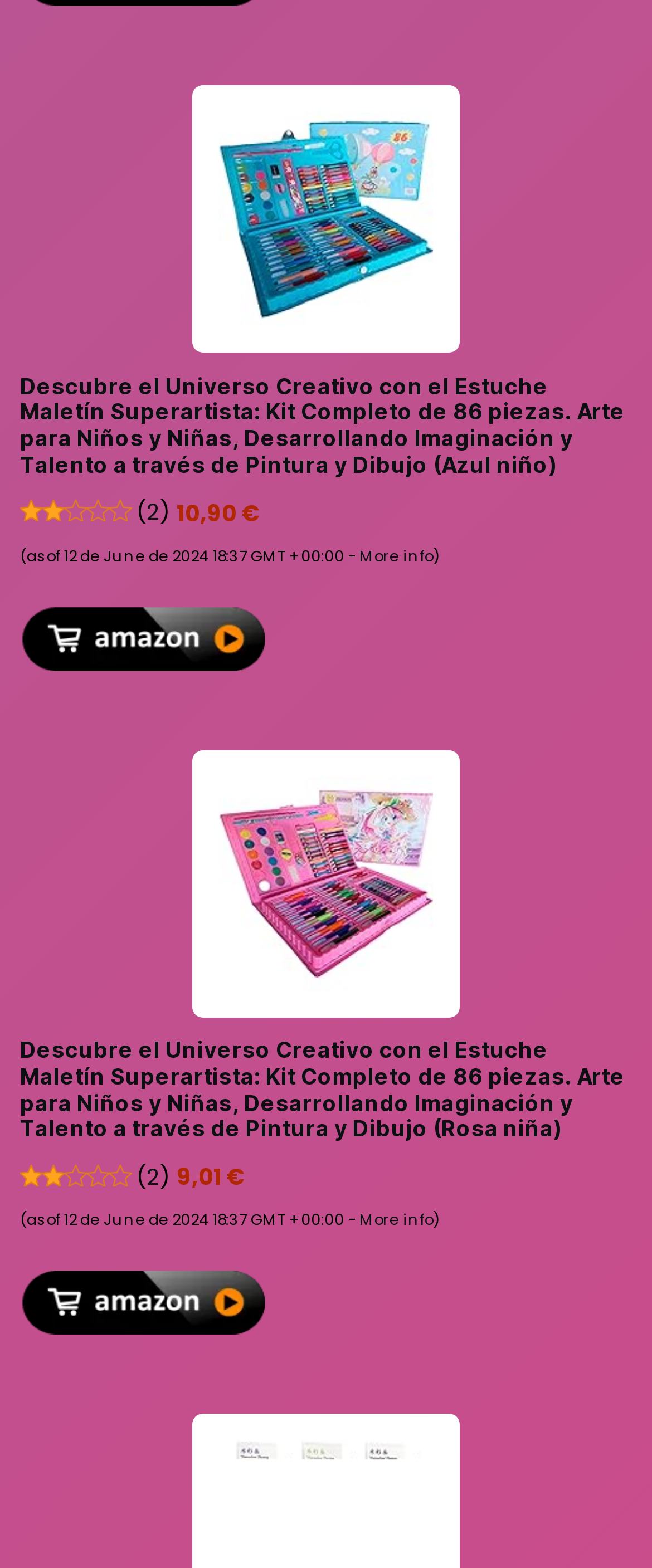Give a short answer to this question using one word or a phrase:
How many products are shown on this page?

2